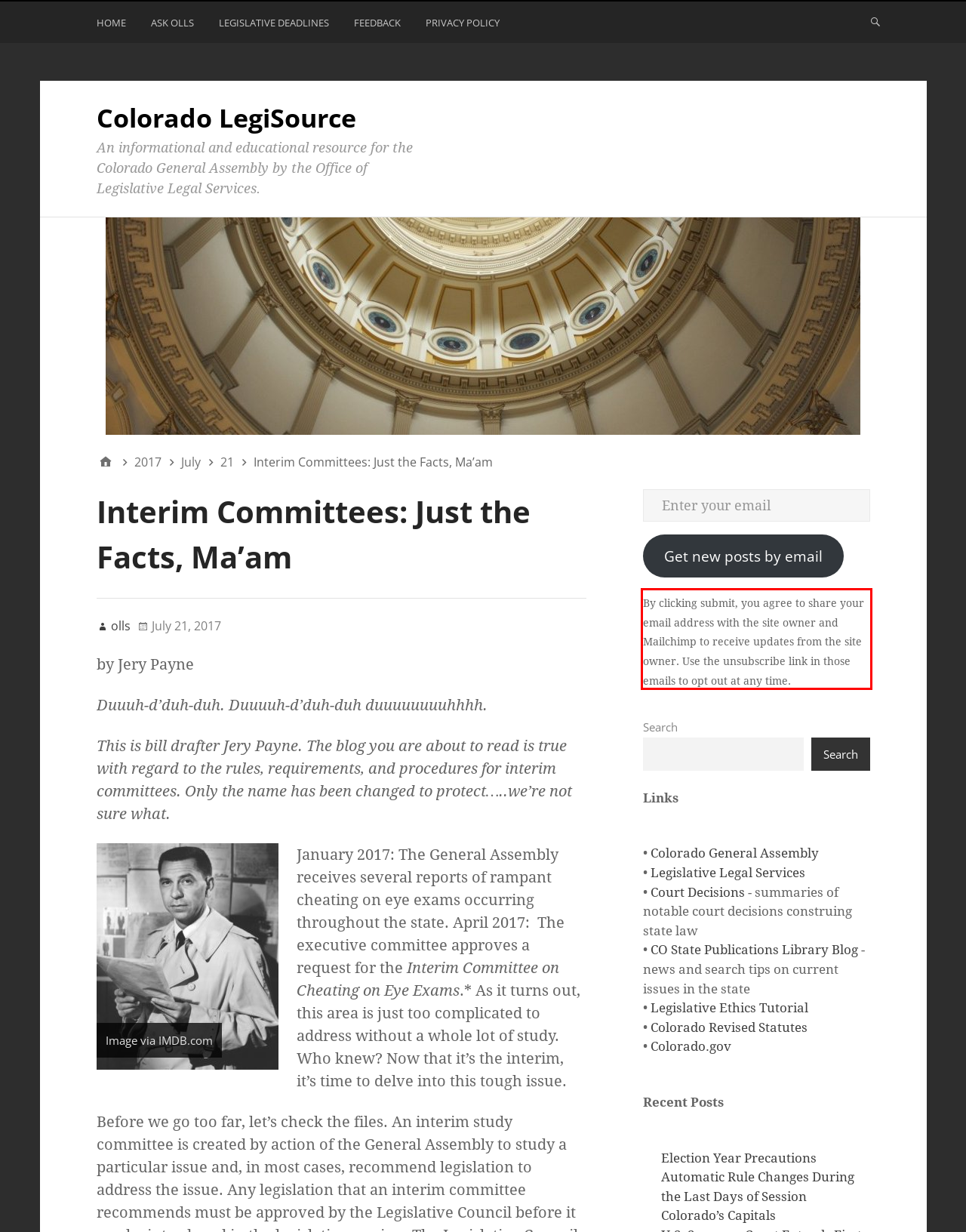Identify and transcribe the text content enclosed by the red bounding box in the given screenshot.

By clicking submit, you agree to share your email address with the site owner and Mailchimp to receive updates from the site owner. Use the unsubscribe link in those emails to opt out at any time.